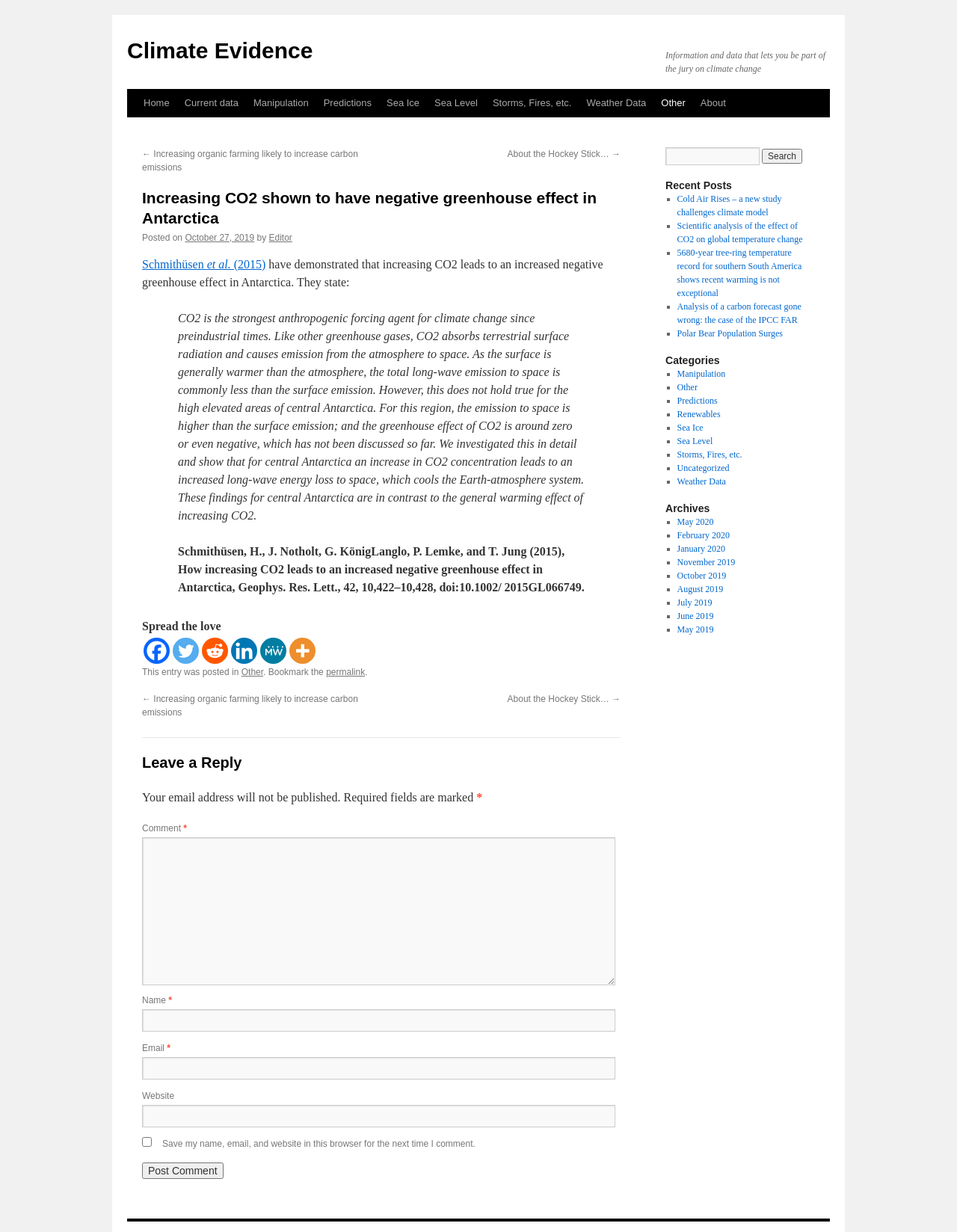Refer to the image and provide an in-depth answer to the question: 
What are the social media platforms available for sharing?

The social media platforms are listed as links below the 'Spread the love' text, allowing users to share the article on these platforms.